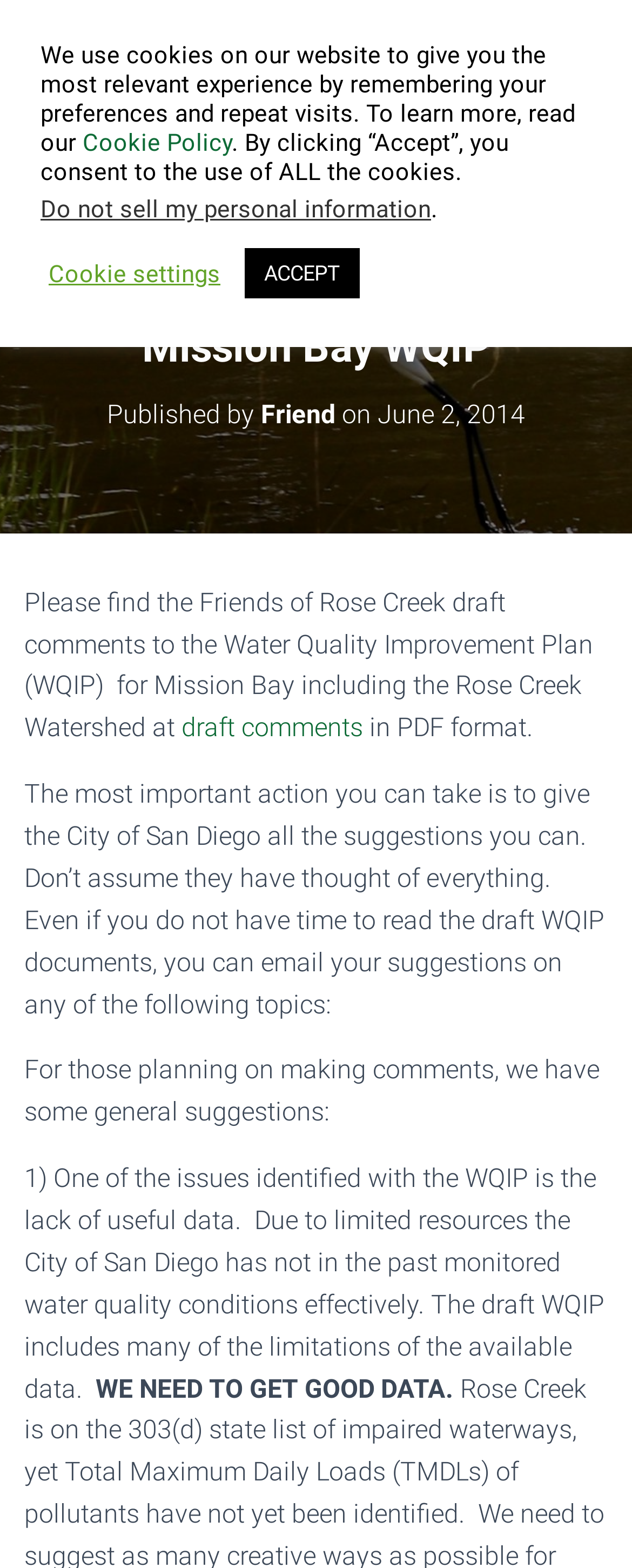Who is the author of the article?
Kindly answer the question with as much detail as you can.

The author of the article can be found in the heading 'Published by Friend on June 2, 2014', which provides the author's name and publication date.